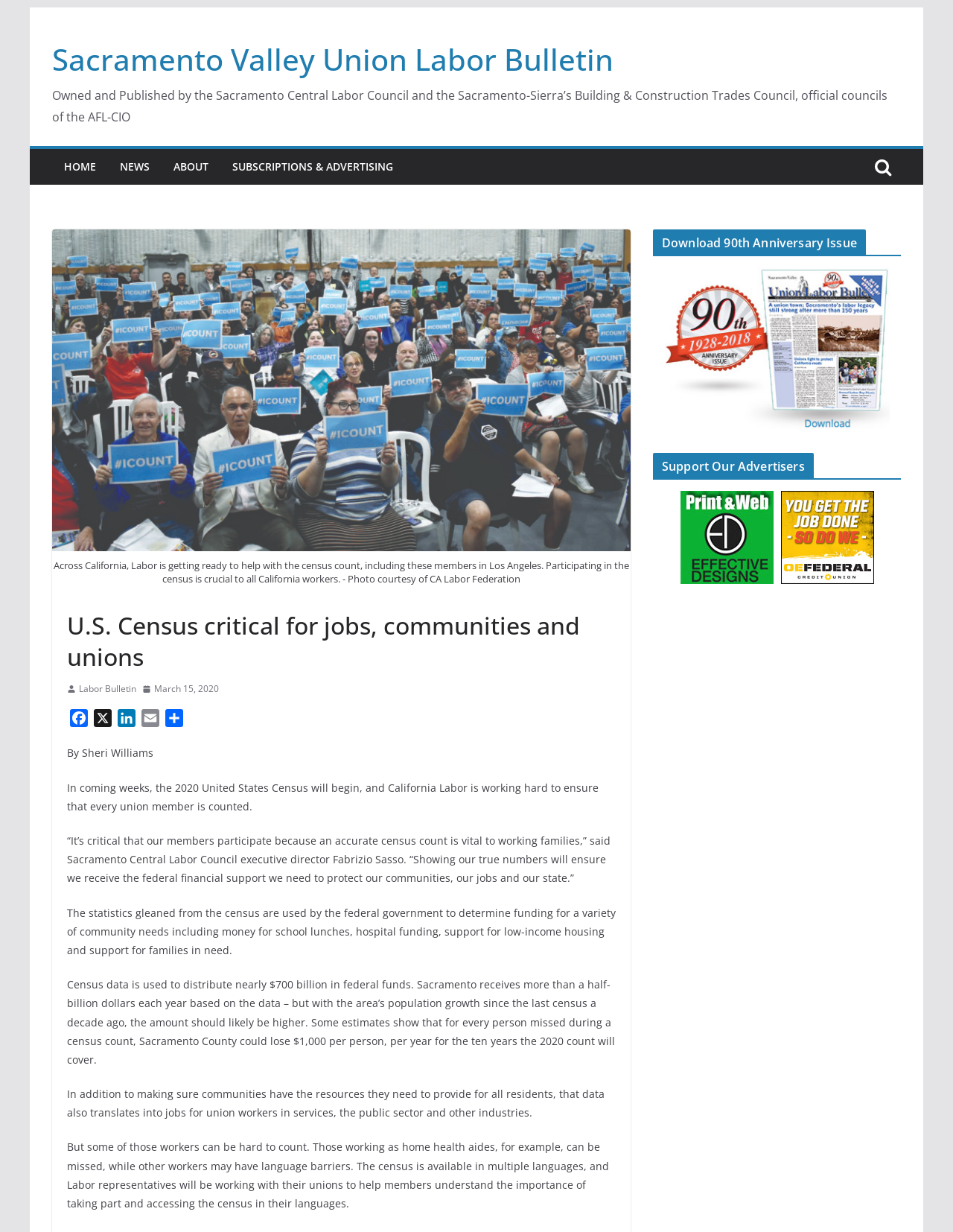Pinpoint the bounding box coordinates of the element that must be clicked to accomplish the following instruction: "Click on the 'SUBSCRIPTIONS & ADVERTISING' link". The coordinates should be in the format of four float numbers between 0 and 1, i.e., [left, top, right, bottom].

[0.244, 0.127, 0.412, 0.144]